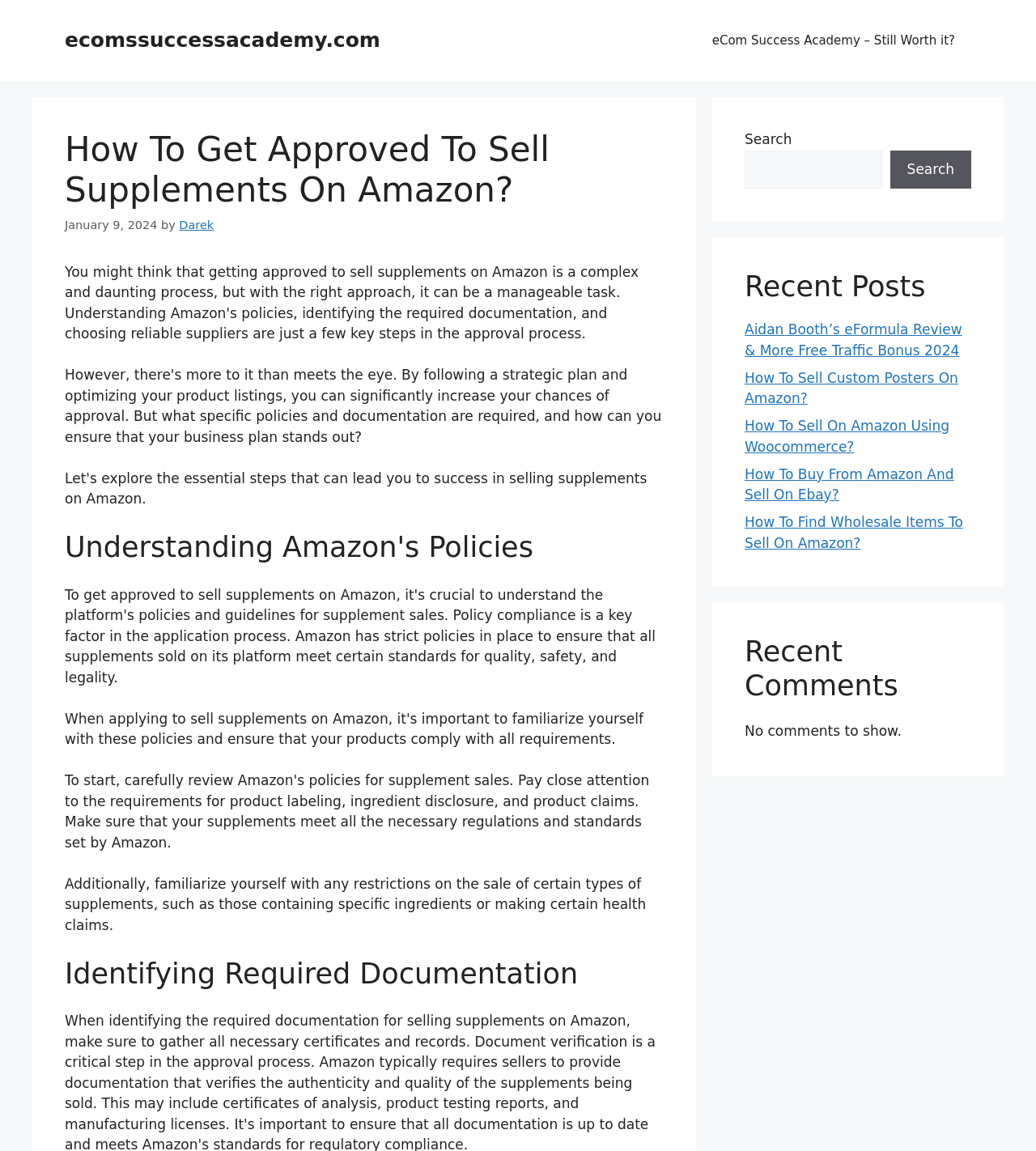Specify the bounding box coordinates of the region I need to click to perform the following instruction: "check recent comments". The coordinates must be four float numbers in the range of 0 to 1, i.e., [left, top, right, bottom].

[0.719, 0.551, 0.938, 0.61]